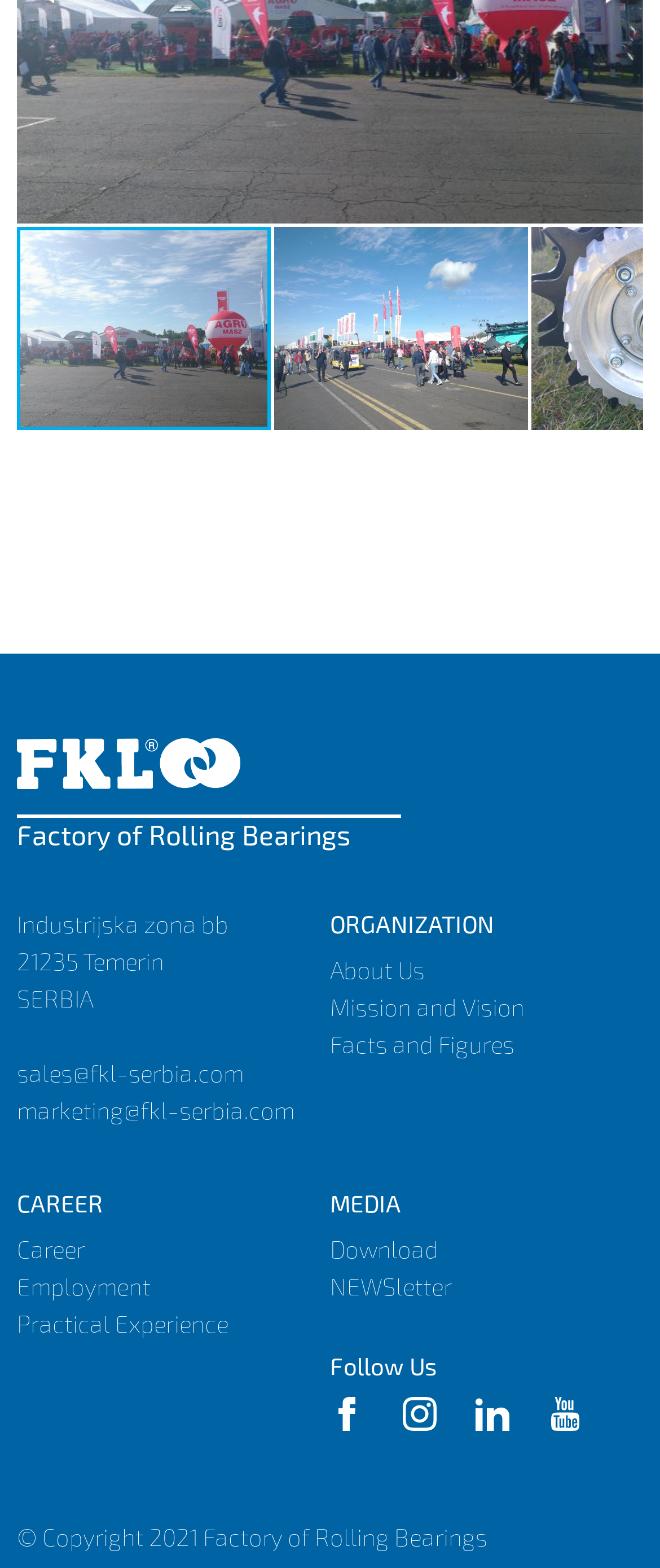Please specify the bounding box coordinates in the format (top-left x, top-left y, bottom-right x, bottom-right y), with all values as floating point numbers between 0 and 1. Identify the bounding box of the UI element described by: parent_node: Follow Us

[0.5, 0.897, 0.603, 0.916]